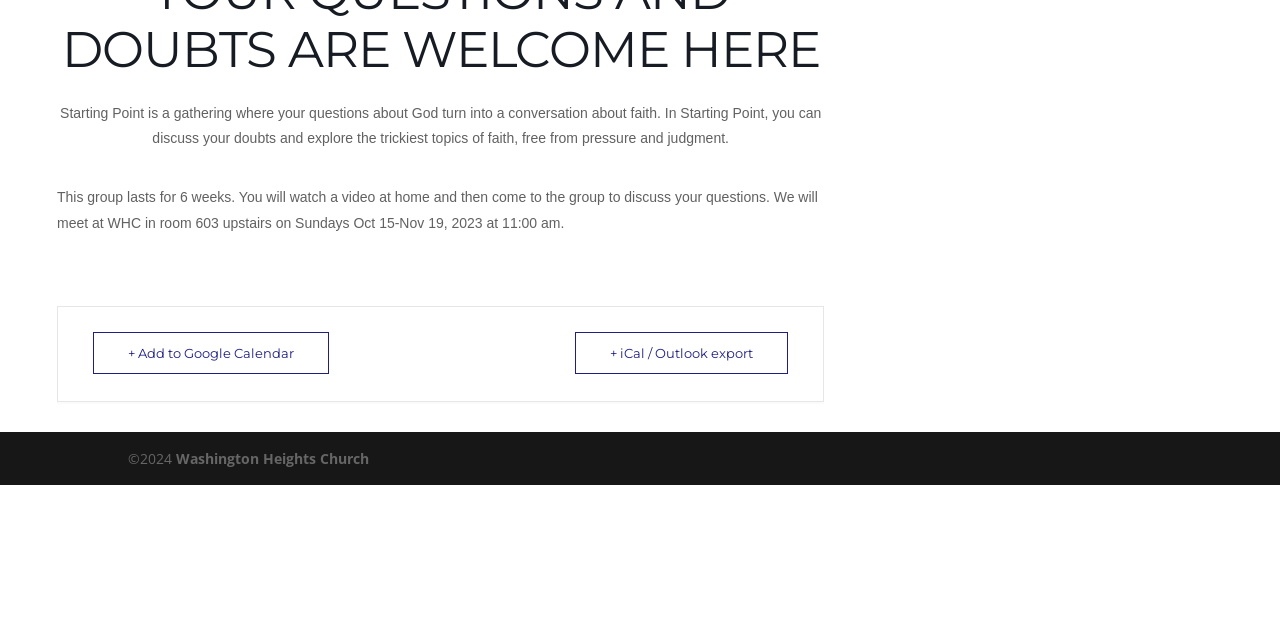Identify the bounding box for the UI element that is described as follows: "+ Add to Google Calendar".

[0.073, 0.518, 0.257, 0.584]